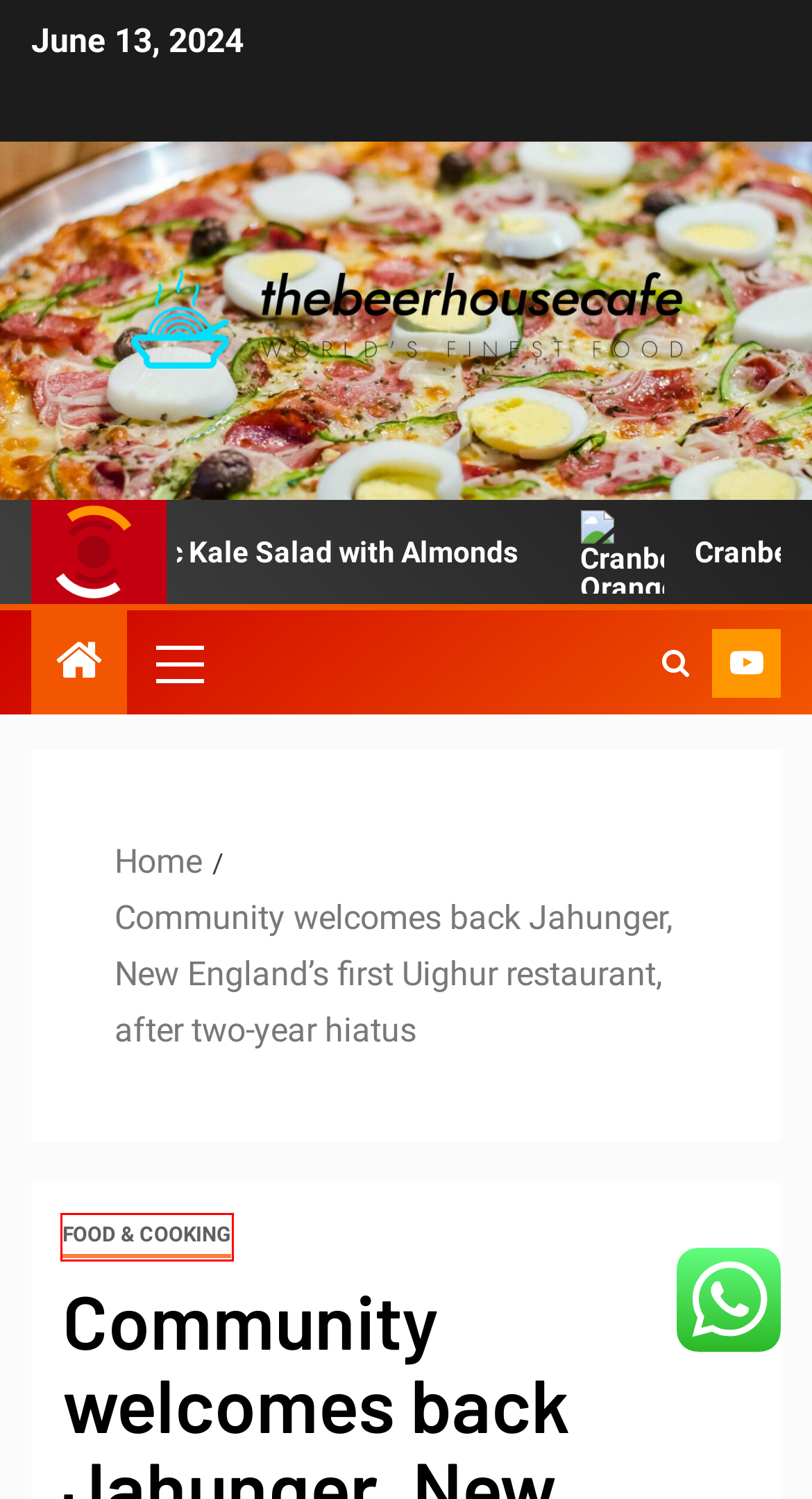You are presented with a screenshot of a webpage containing a red bounding box around a particular UI element. Select the best webpage description that matches the new webpage after clicking the element within the bounding box. Here are the candidates:
A. G Food Names – thebeerhousecafe
B. Thanksgiving Menu Ideas 2022 | Easy And Delicious – thebeerhousecafe
C. Food & Cooking – thebeerhousecafe
D. thebeerhousecafe – World's finest Food
E. Fast Food – thebeerhousecafe
F. restaurant – thebeerhousecafe
G. Food Ideas – thebeerhousecafe
H. twoyear – thebeerhousecafe

C